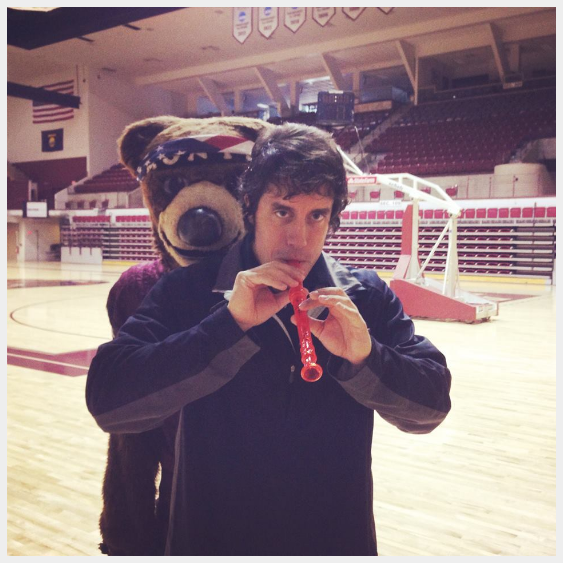Explain the image in a detailed way.

In a playful and whimsical moment captured inside a gymnasium, a man is humorously portrayed playing a bright red recorder. He exudes a charmingly serious demeanor as he focuses on his musical performance. Behind him, a bear mascot, representing “Griz Nation,” adds a comedic contrast, peeking over his shoulder with a playful yet enthusiastic expression. The gymnasium, featuring bleachers and banners in the background, sets the stage for this light-hearted interaction, likely inspired by the roaring support surrounding a major event, such as a sports game. The caption reflects a quirky blend of creativity and school spirit, as the scene draws on the theme of music and teamwork, inviting viewers into the fun and energetic atmosphere of a collegiate celebration.